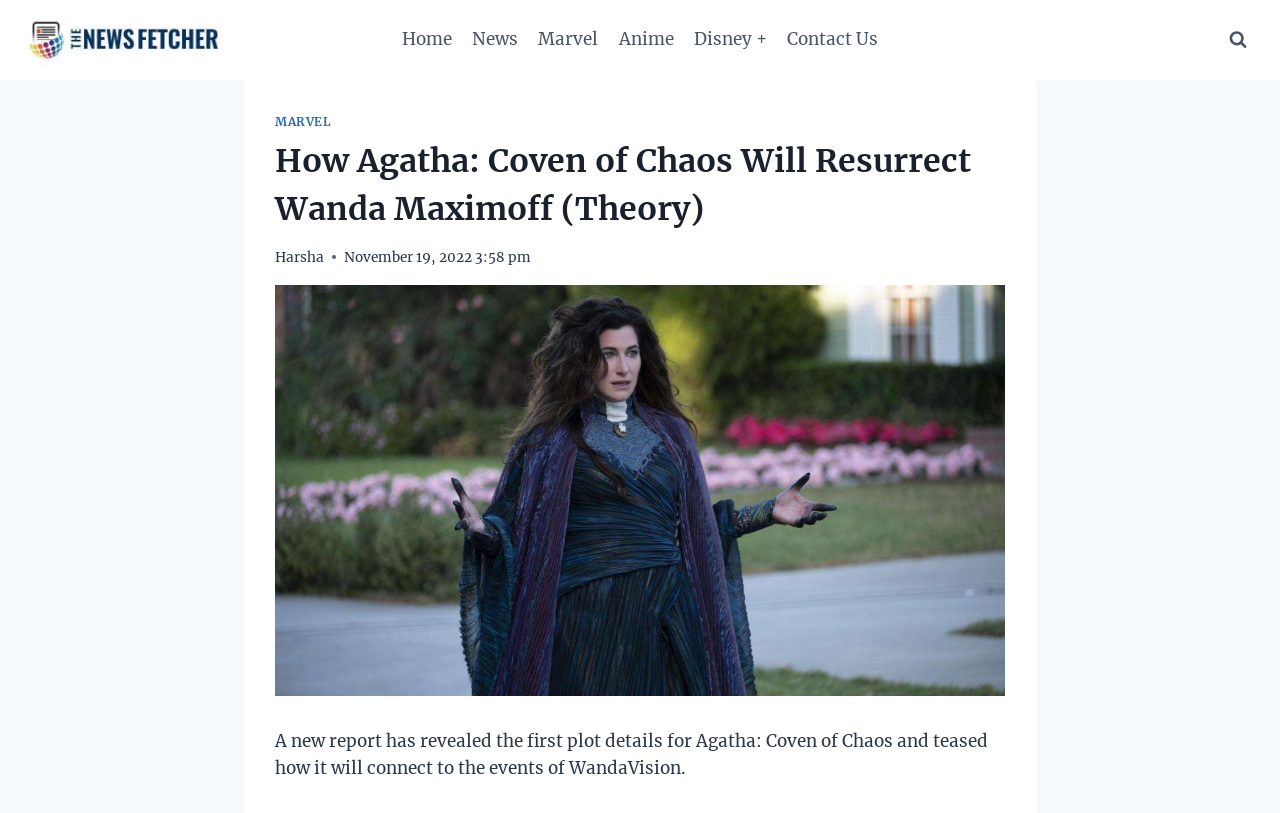What is the topic of the article?
Using the visual information from the image, give a one-word or short-phrase answer.

Agatha: Coven of Chaos and WandaVision